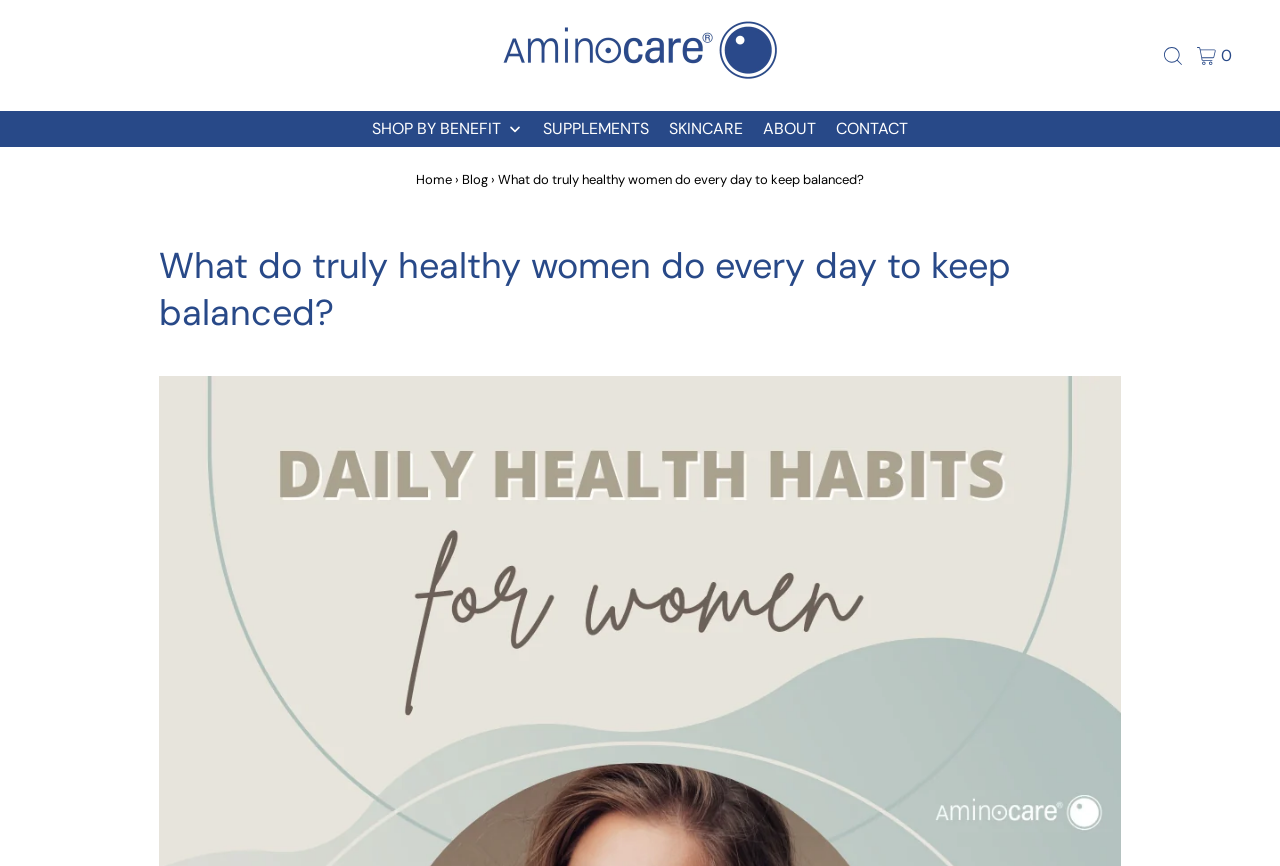Please identify the coordinates of the bounding box for the clickable region that will accomplish this instruction: "Go to home page".

[0.325, 0.197, 0.353, 0.217]